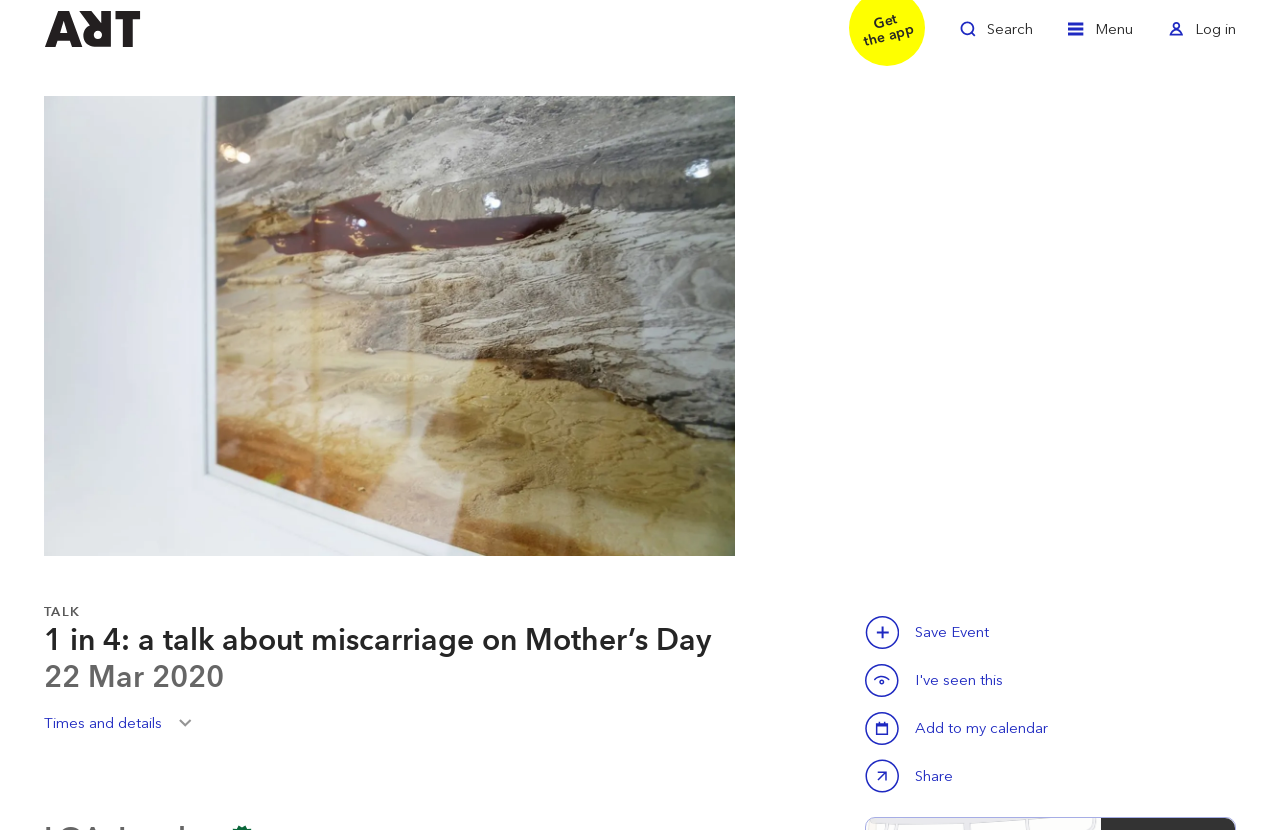Respond with a single word or phrase to the following question:
What can be done with the event?

Save, Share, Add to calendar